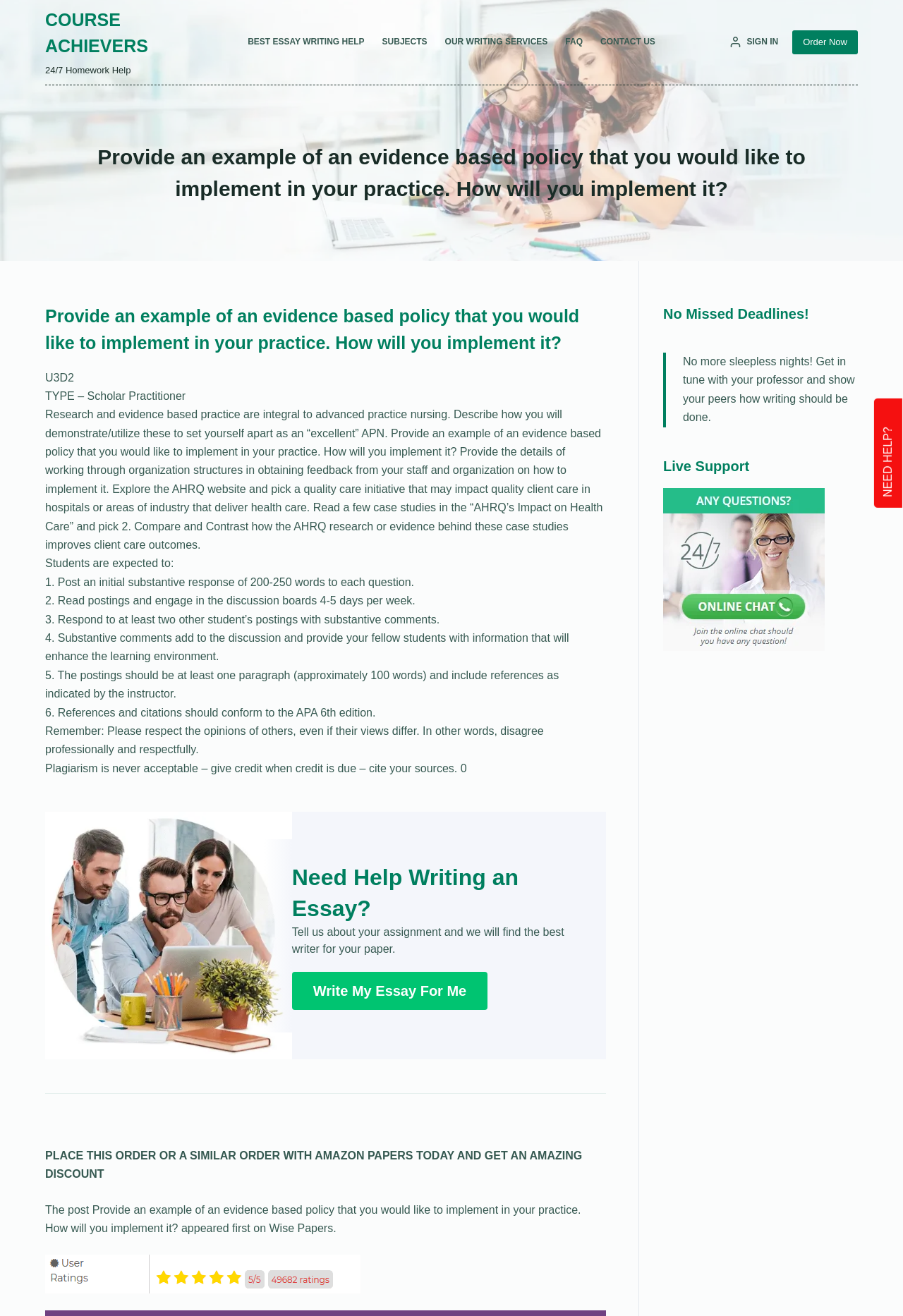Kindly provide the bounding box coordinates of the section you need to click on to fulfill the given instruction: "Click on 'Order Now'".

[0.877, 0.023, 0.95, 0.041]